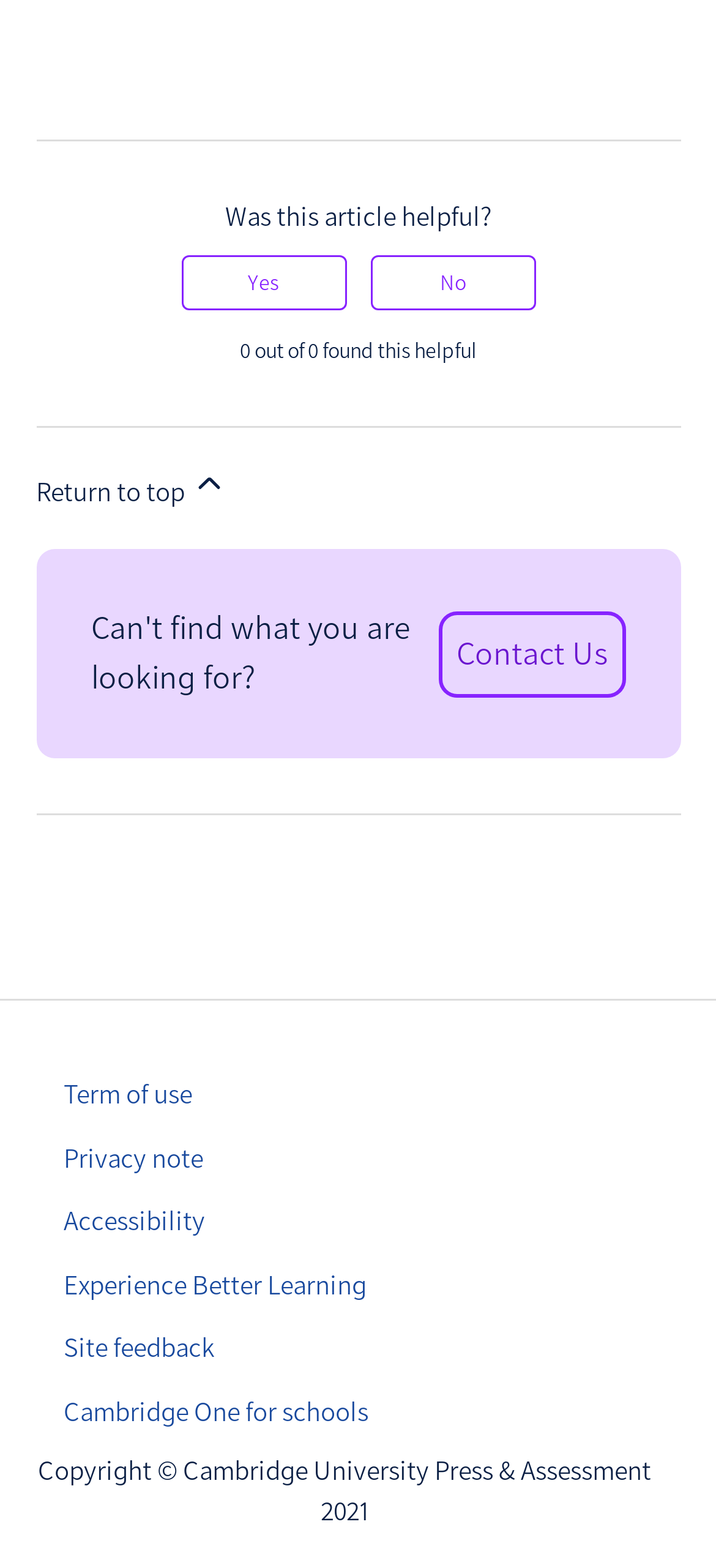Please provide the bounding box coordinates for the element that needs to be clicked to perform the following instruction: "Click 'This article was not helpful'". The coordinates should be given as four float numbers between 0 and 1, i.e., [left, top, right, bottom].

[0.517, 0.163, 0.747, 0.198]